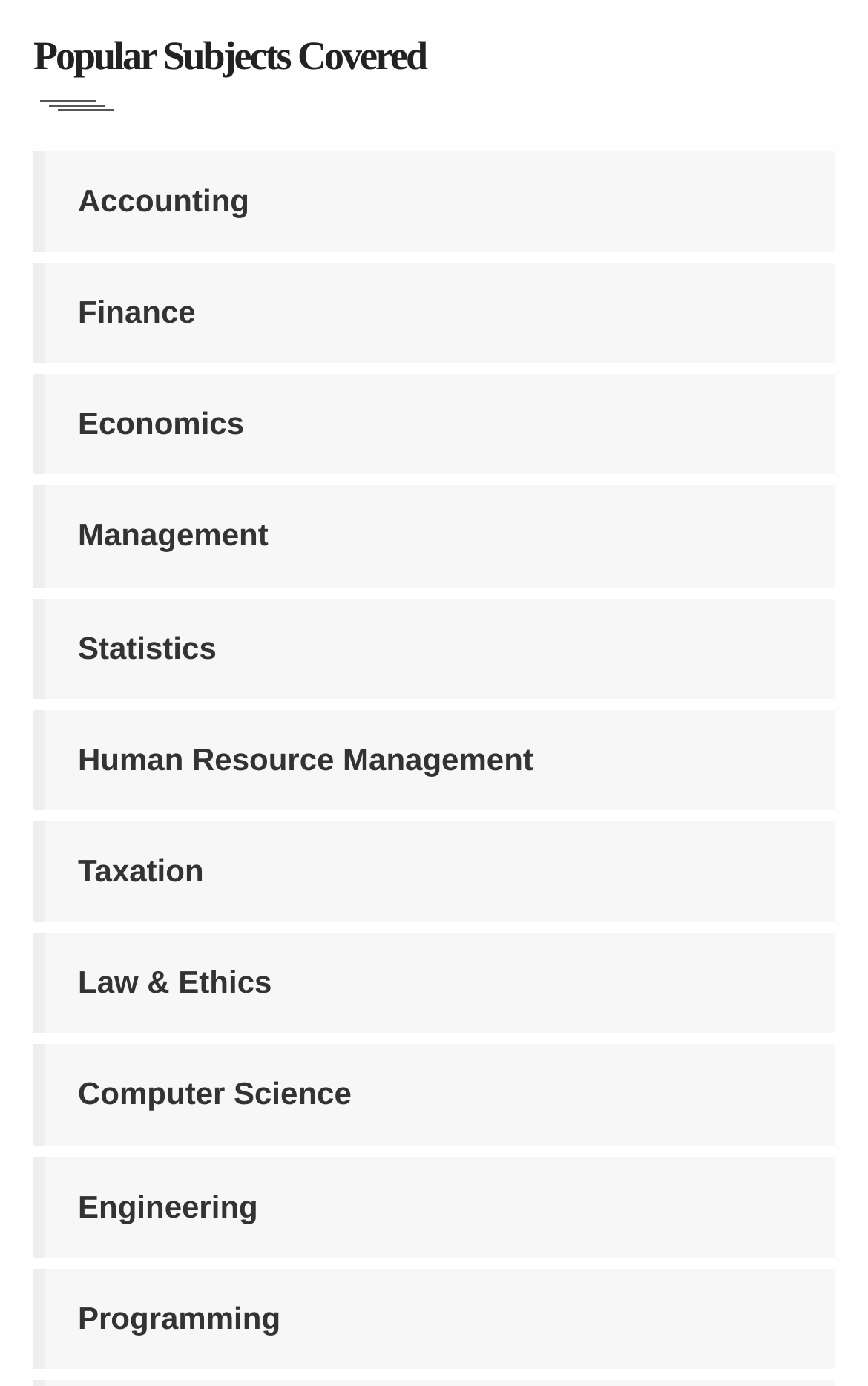Please analyze the image and give a detailed answer to the question:
What is the last subject listed?

The last subject listed is 'Programming' which is a link element located at the bottom of the webpage with a bounding box coordinate of [0.038, 0.915, 0.962, 0.988].